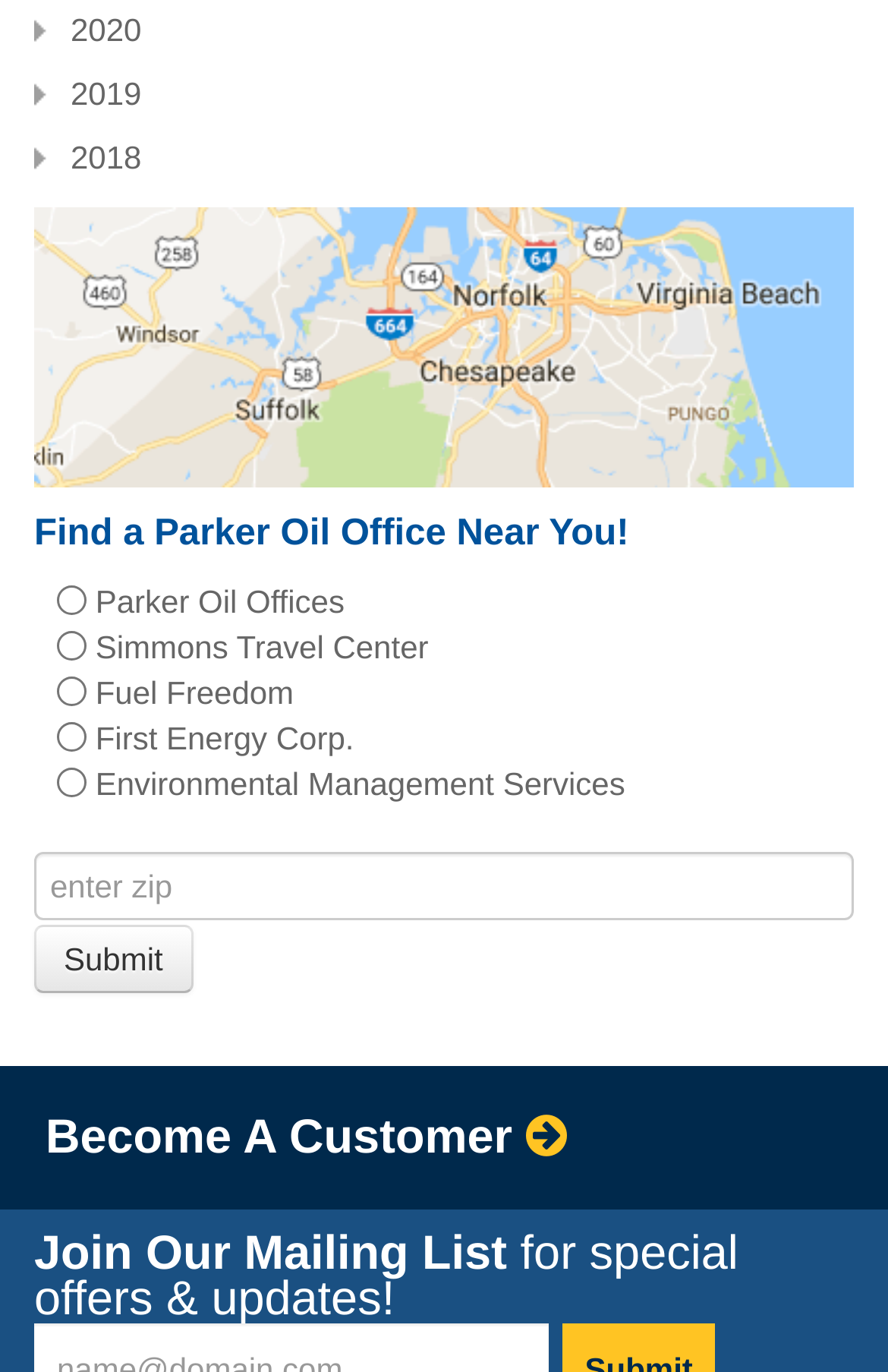Determine the bounding box coordinates for the region that must be clicked to execute the following instruction: "Click Submit".

[0.038, 0.674, 0.217, 0.723]